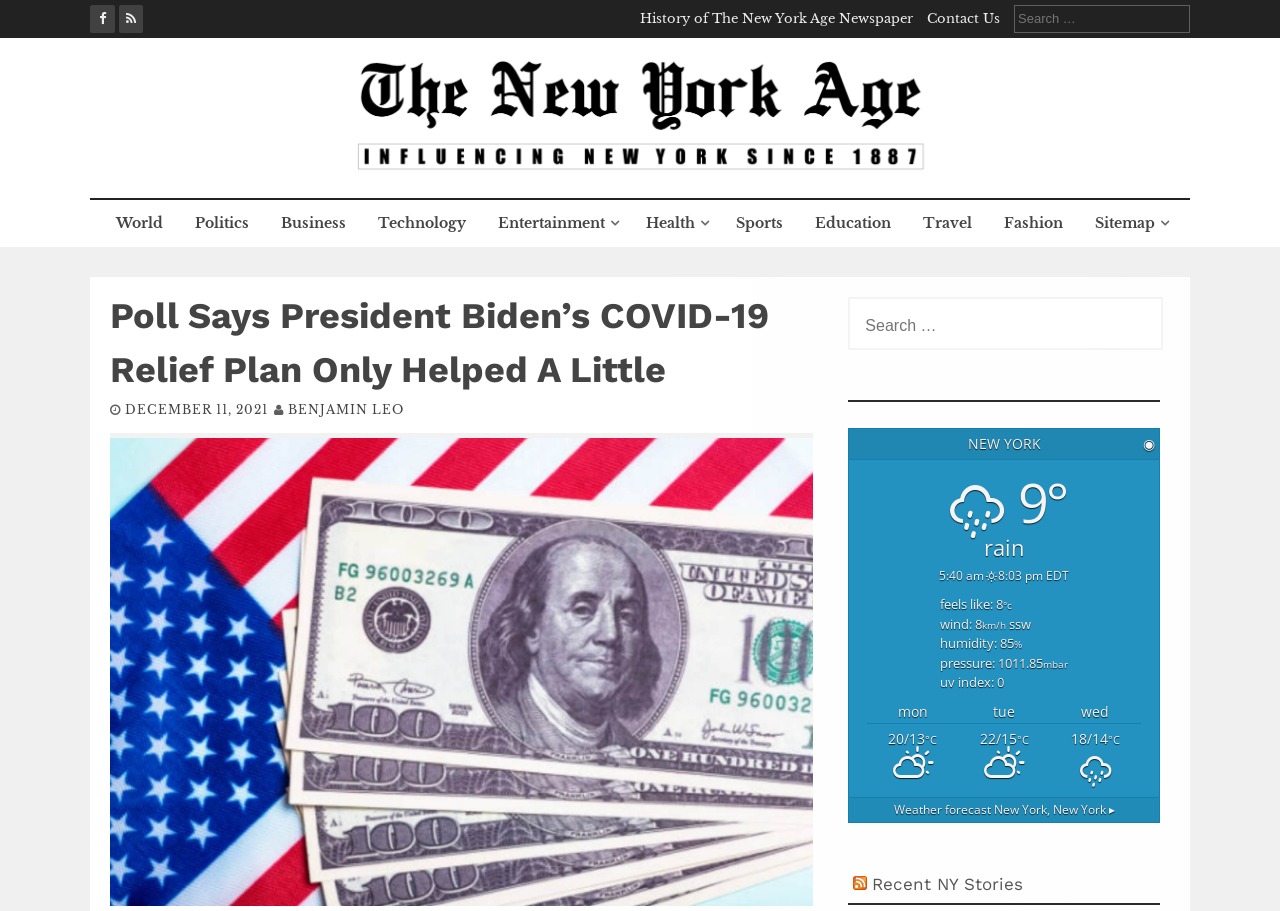Please provide a detailed answer to the question below based on the screenshot: 
What is the temperature in New York?

I looked at the weather section of the webpage and found that the current temperature is '9°C', which is indicated by the text '9°' and the unit '°C' next to it.